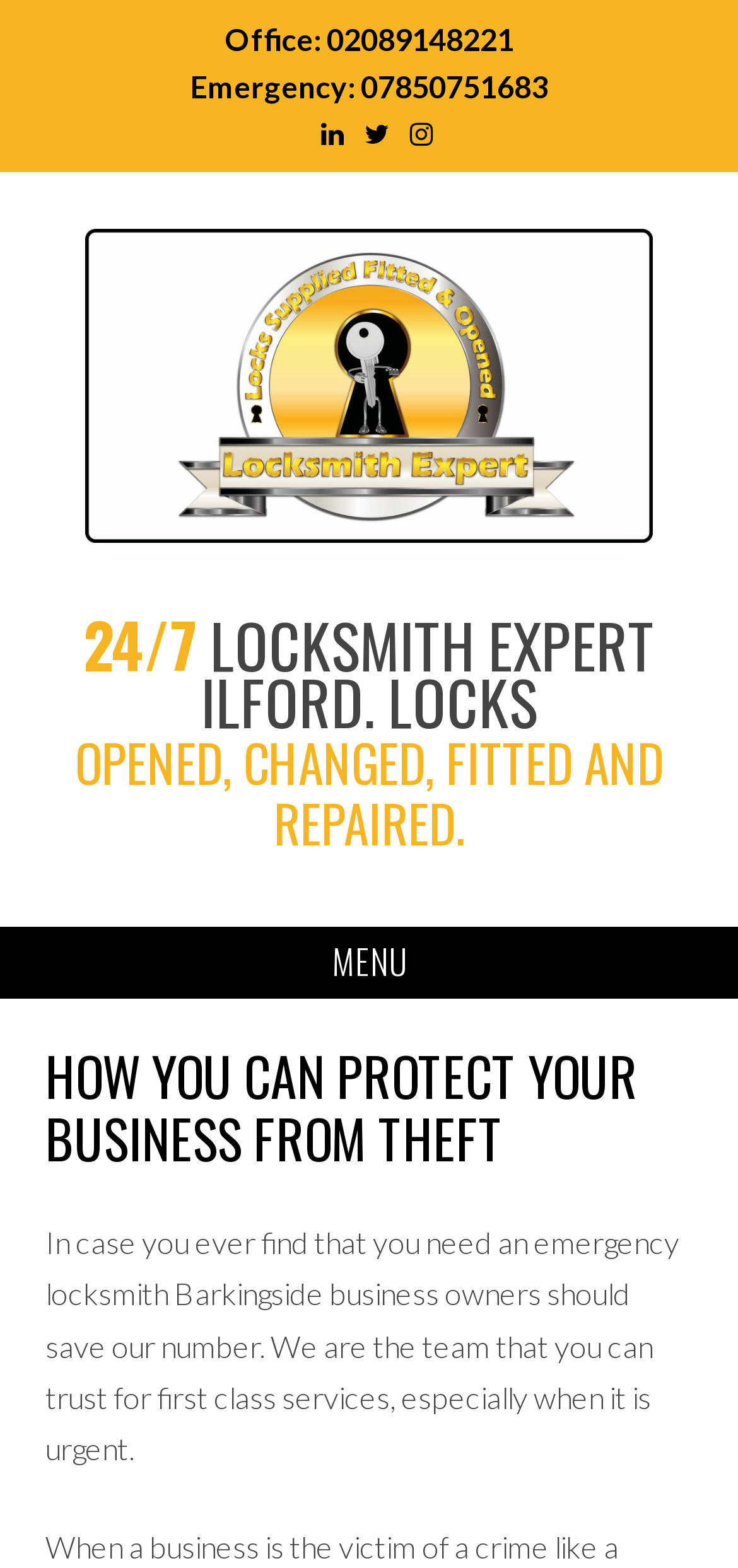What is the purpose of saving the emergency locksmith's number?
Based on the visual details in the image, please answer the question thoroughly.

I found the purpose of saving the emergency locksmith's number by reading the static text element that says 'In case you ever find that you need an emergency locksmith Barkingside business owners should save our number' and understanding that it is for urgent services.